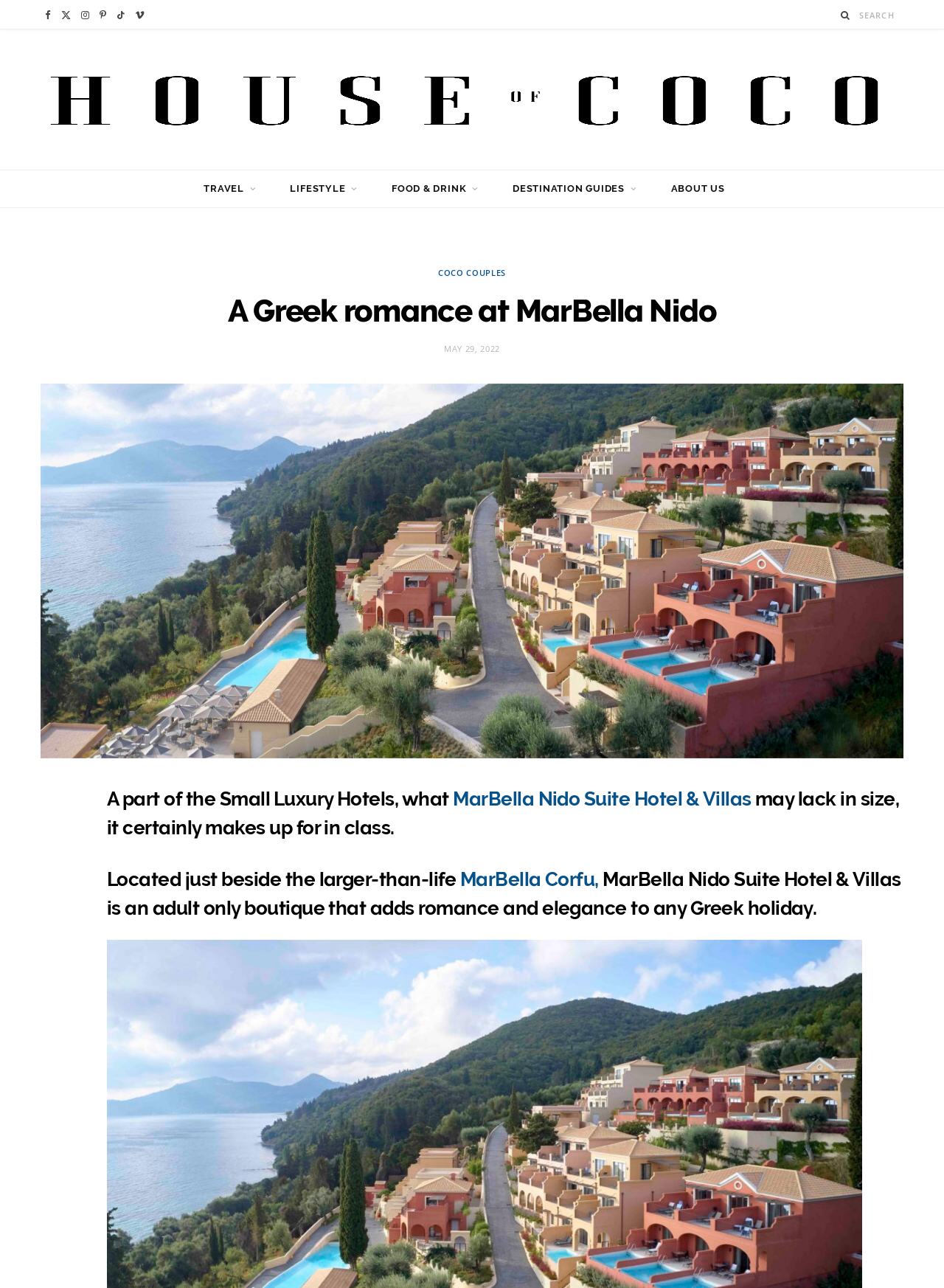Identify and provide the main heading of the webpage.

A Greek romance at MarBella Nido